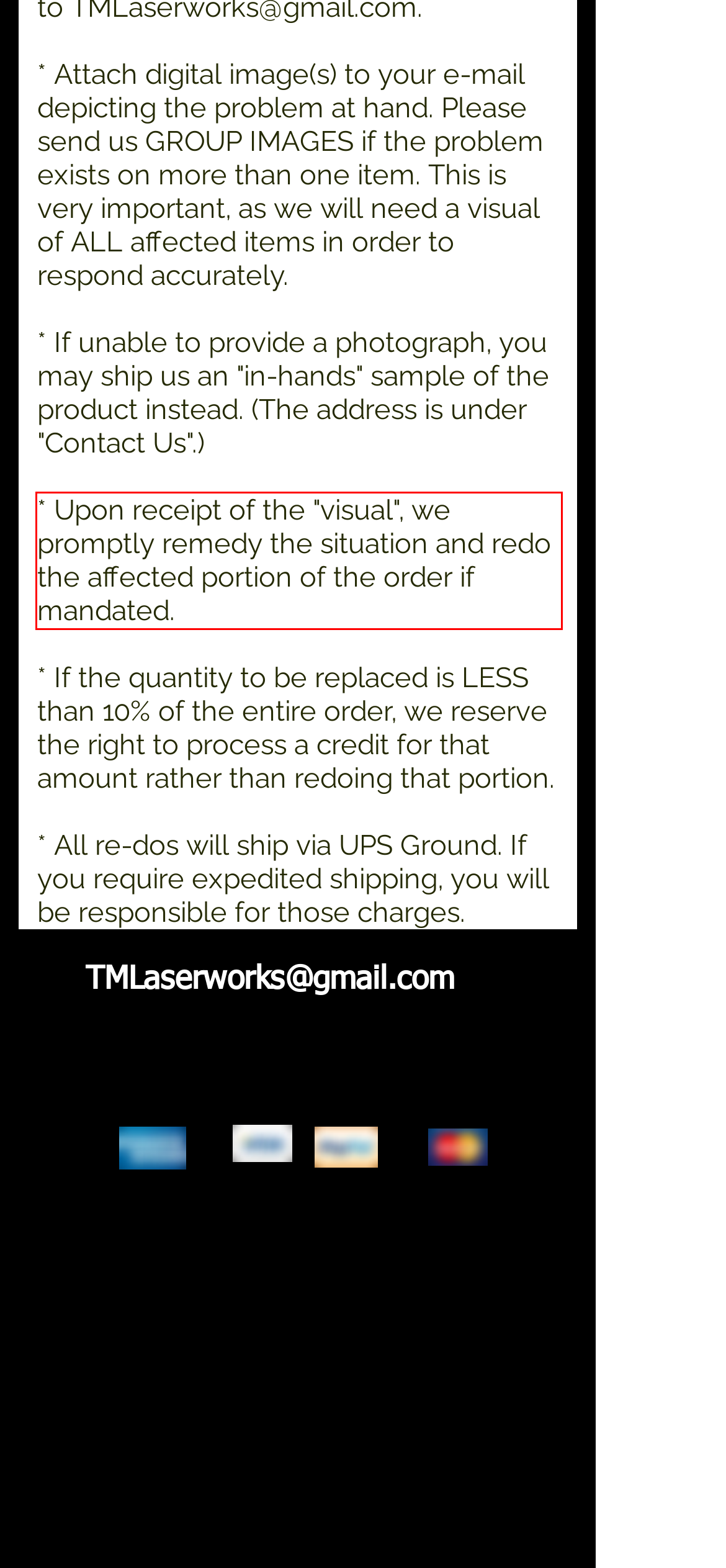You have a screenshot of a webpage with a UI element highlighted by a red bounding box. Use OCR to obtain the text within this highlighted area.

* Upon receipt of the "visual", we promptly remedy the situation and redo the affected portion of the order if mandated.